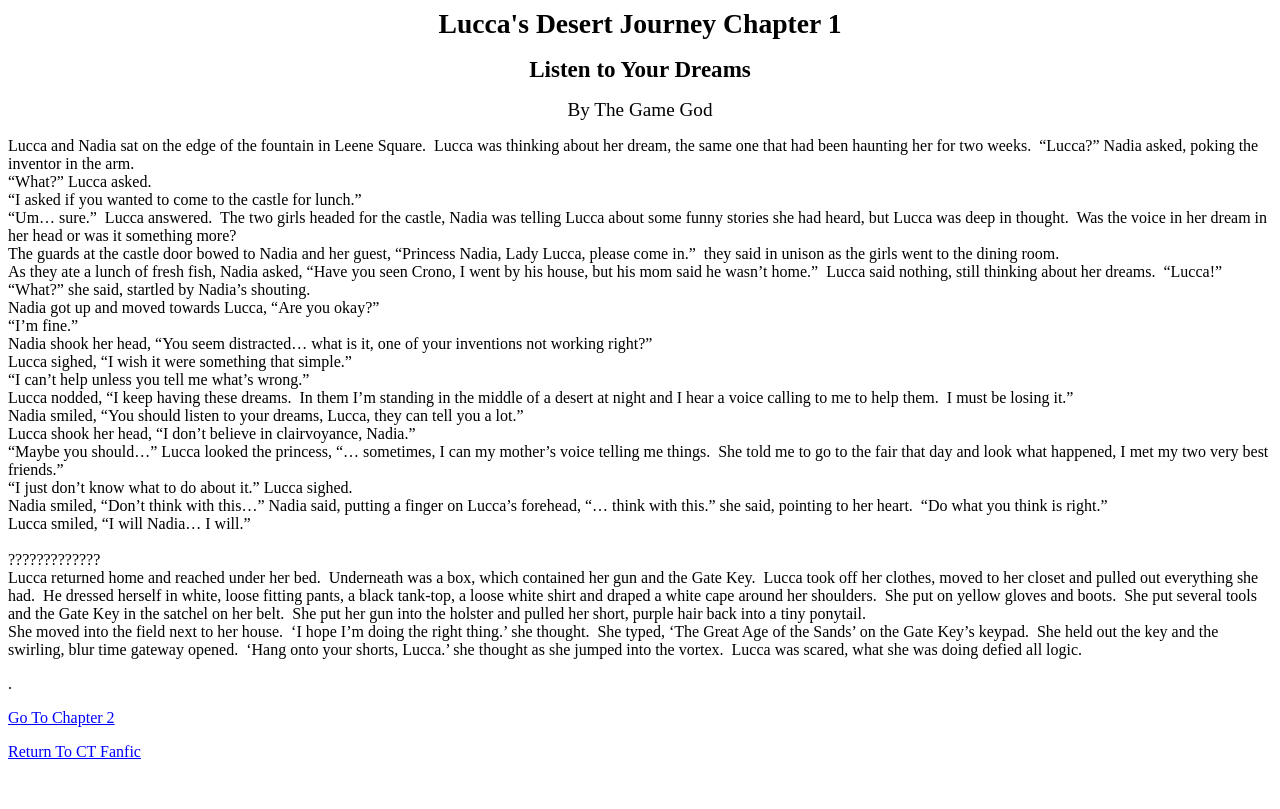Provide the bounding box coordinates for the UI element described in this sentence: "Go To Chapter 2". The coordinates should be four float values between 0 and 1, i.e., [left, top, right, bottom].

[0.006, 0.876, 0.09, 0.897]